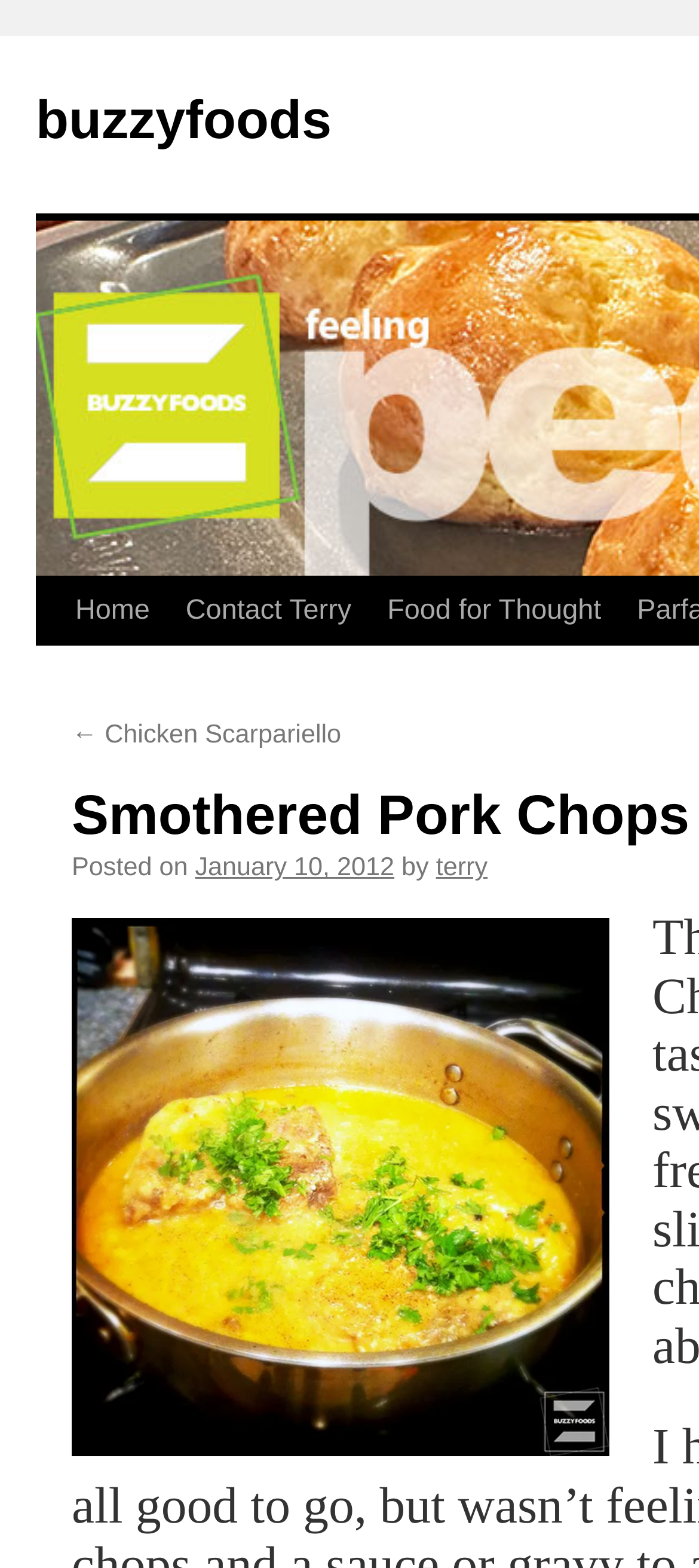Please identify the bounding box coordinates of the element's region that I should click in order to complete the following instruction: "view previous recipe". The bounding box coordinates consist of four float numbers between 0 and 1, i.e., [left, top, right, bottom].

[0.103, 0.46, 0.488, 0.478]